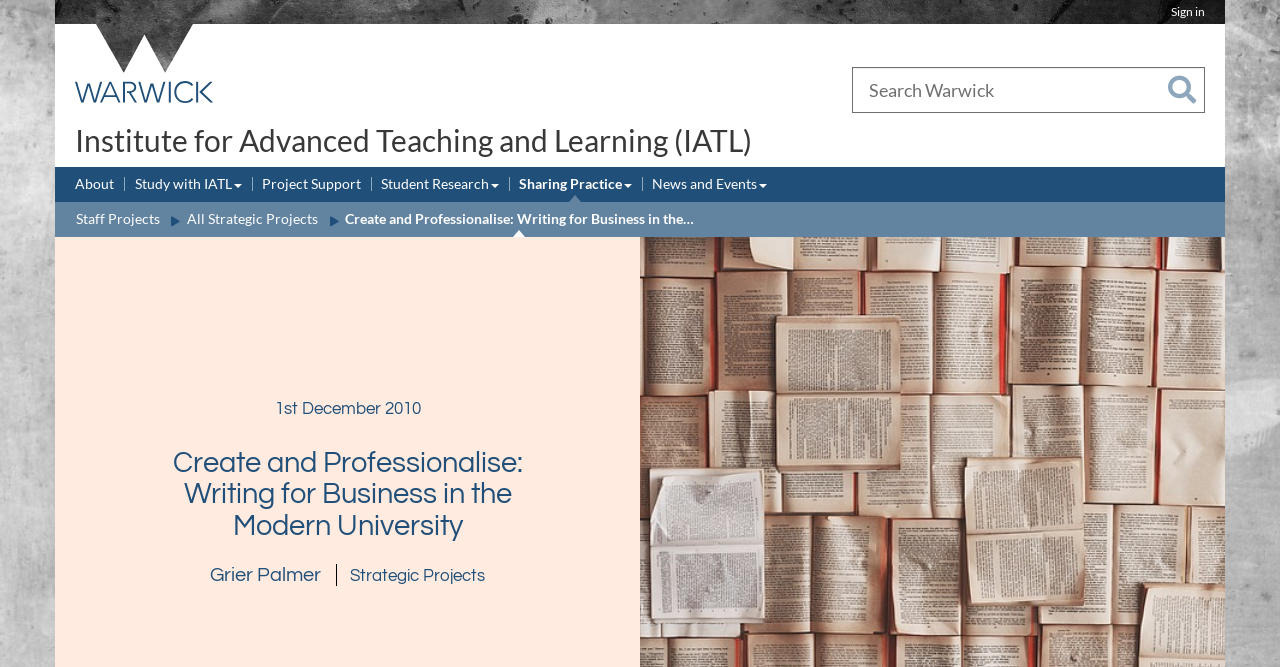Give a full account of the webpage's elements and their arrangement.

The webpage is about "Writing for Business in the Modern University" and appears to be a part of the University of Warwick's website. At the top, there is a utility bar with a "Sign in" link on the right side. Below it, there is a link to the University of Warwick homepage, accompanied by an image of the university's logo.

On the left side, there is a navigation menu with links to different sections of the website, including "Study", "Research", "Business", "Alumni", "News", and "Engagement". Next to this menu, there is a search bar with a combobox and a "Search" button.

The main content of the page is divided into two sections. The first section has a heading that reads "Institute for Advanced Teaching and Learning (IATL)" and a link to the institute's page. Below this, there is a primary navigation menu with links to "About", "Study with IATL", "Project Support", "Student Research", "Sharing Practice", and "News and Events". Each of these links has a submenu that can be accessed by clicking on a button.

The second section has a secondary navigation menu with links to "Staff Projects" and "All Strategic Projects". Below this, there is a generic element with the title "Create and Professionalise: Writing for Business in the Modern University". This section also contains three headings, one with a date, one with the title of the page, and one with the author's name, "Grier Palmer", and a final heading that reads "Strategic Projects".